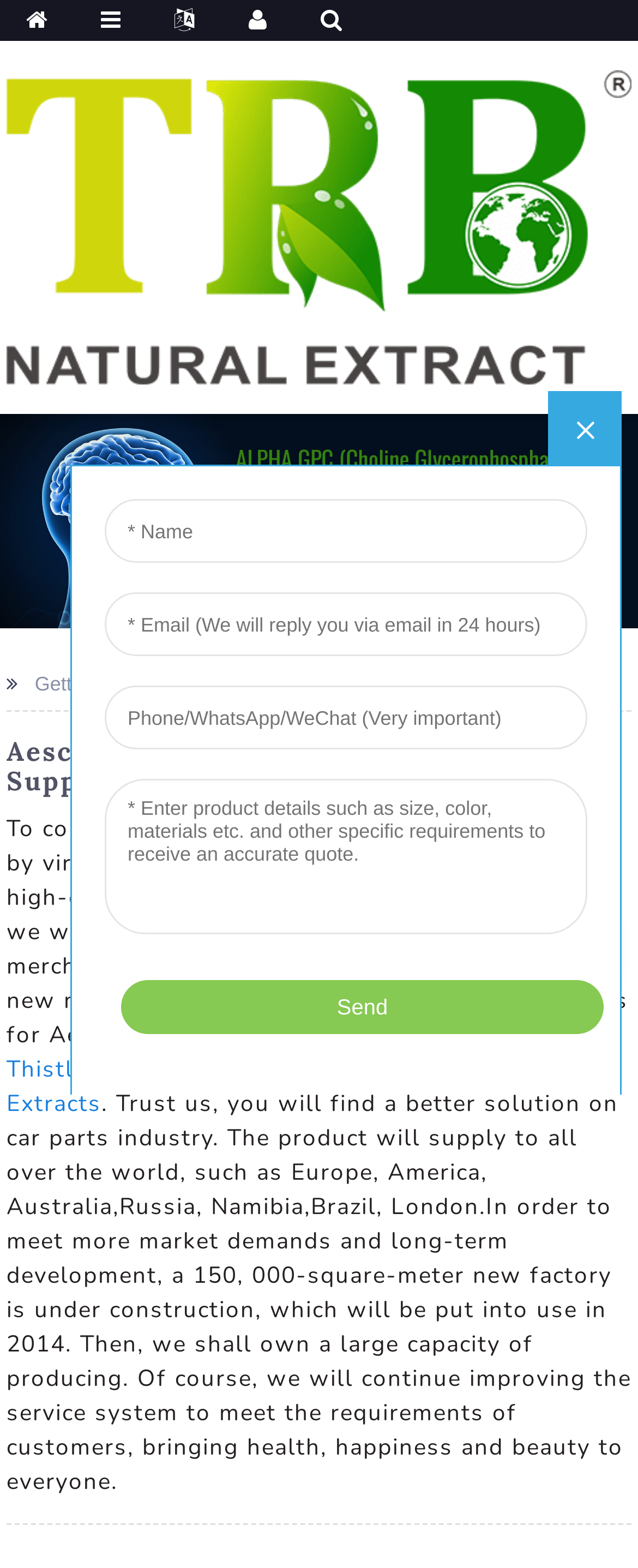Identify the bounding box coordinates for the UI element that matches this description: "Cnidium Fruit Extract".

[0.3, 0.672, 0.689, 0.692]